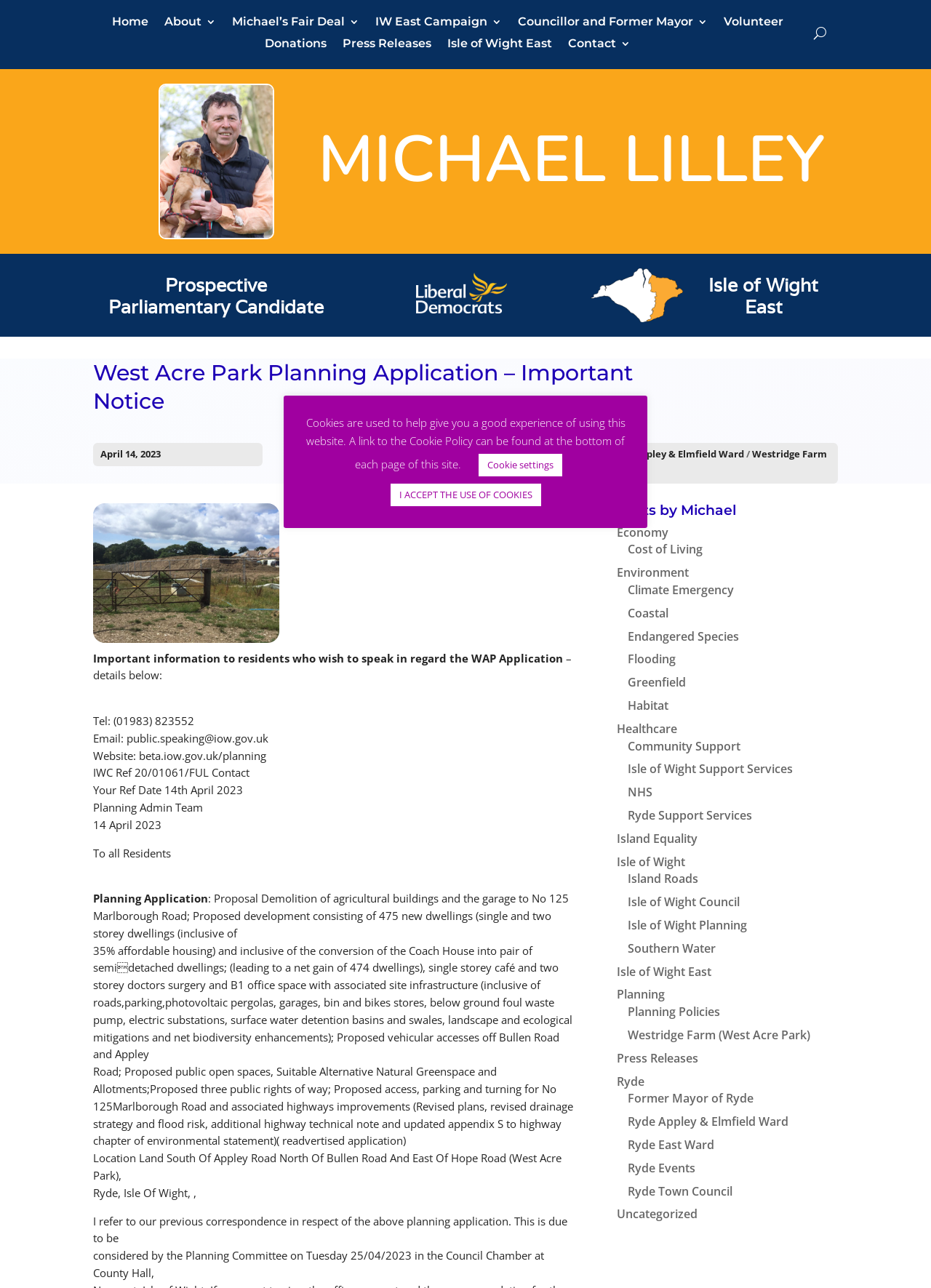Given the description NHS, predict the bounding box coordinates of the UI element. Ensure the coordinates are in the format (top-left x, top-left y, bottom-right x, bottom-right y) and all values are between 0 and 1.

[0.674, 0.609, 0.701, 0.621]